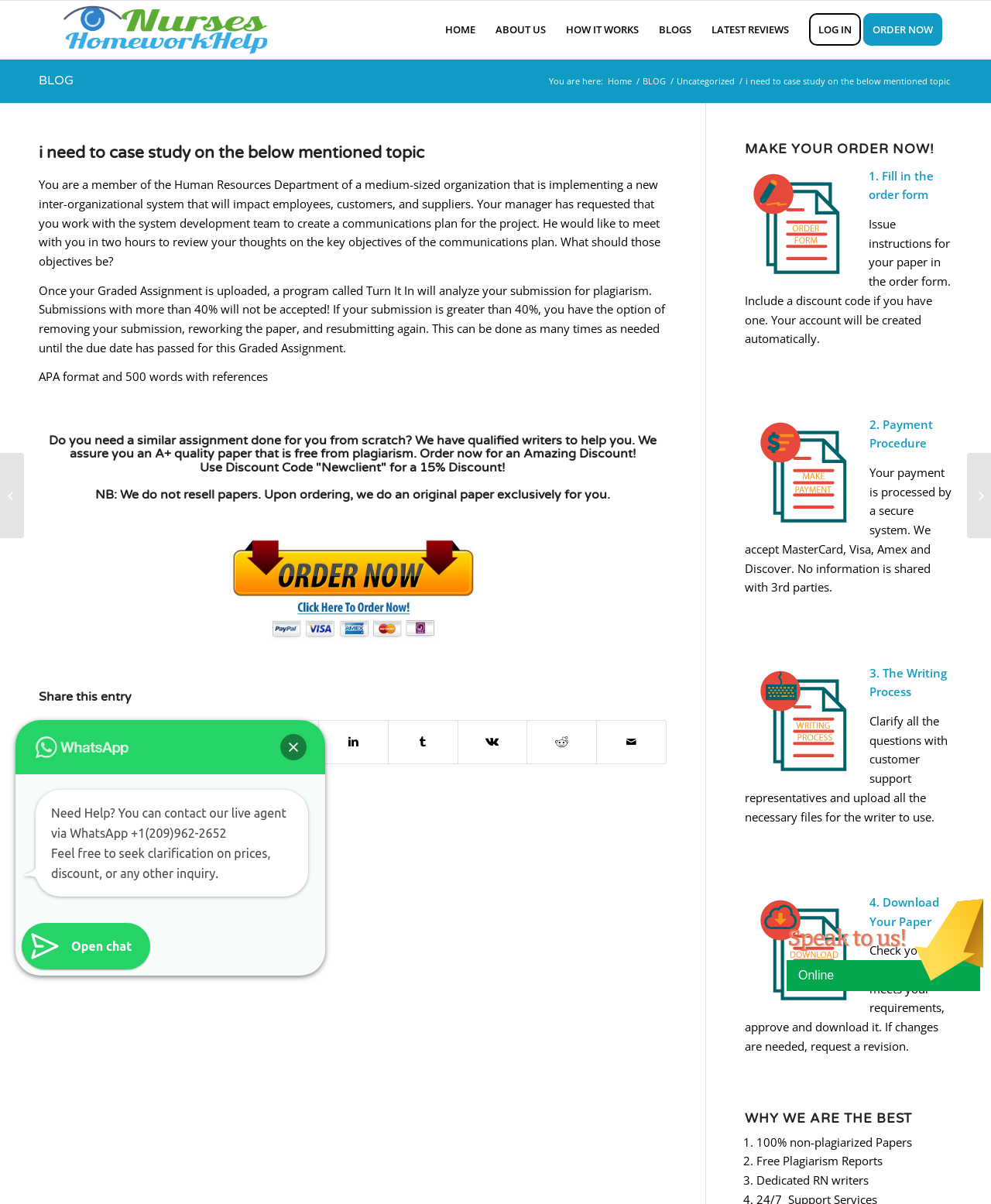What is the main title displayed on this webpage?

i need to case study on the below mentioned topic